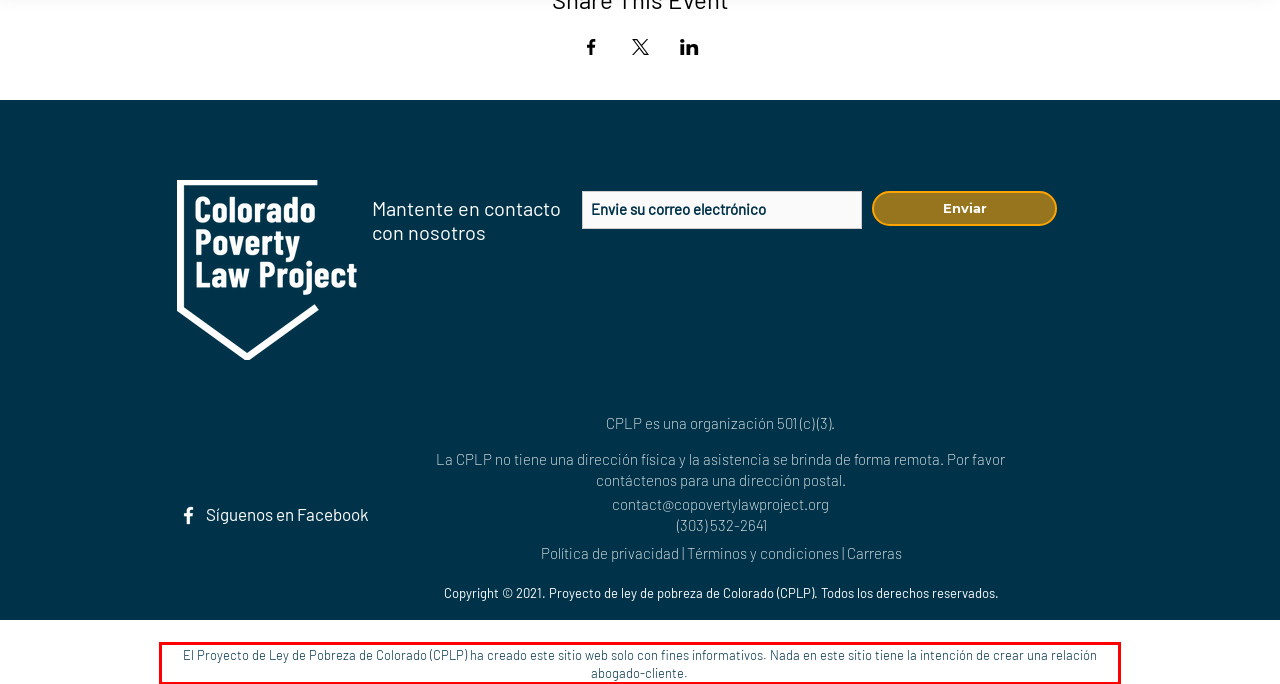Please analyze the provided webpage screenshot and perform OCR to extract the text content from the red rectangle bounding box.

El Proyecto de Ley de Pobreza de Colorado (CPLP) ha creado este sitio web solo con fines informativos. Nada en este sitio tiene la intención de crear una relación abogado-cliente.